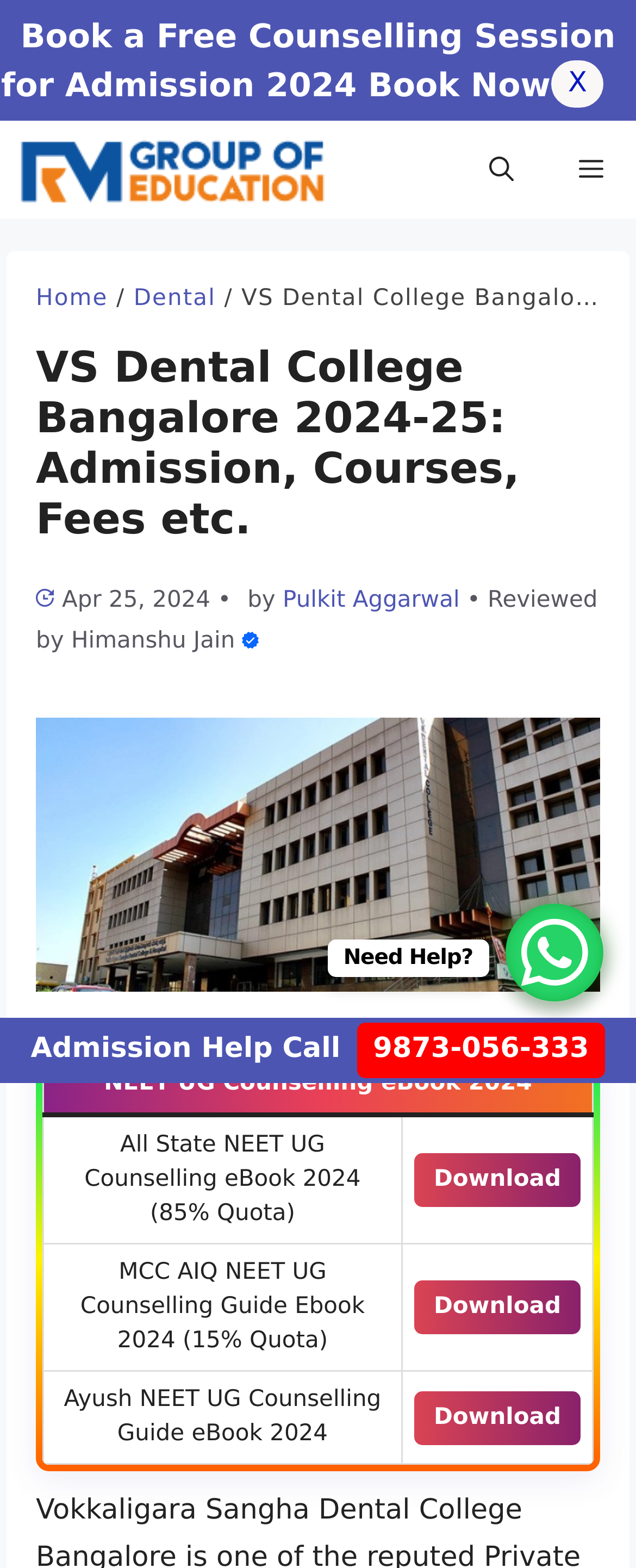Provide the bounding box coordinates of the HTML element described by the text: "Pulkit Aggarwal".

[0.445, 0.374, 0.723, 0.391]